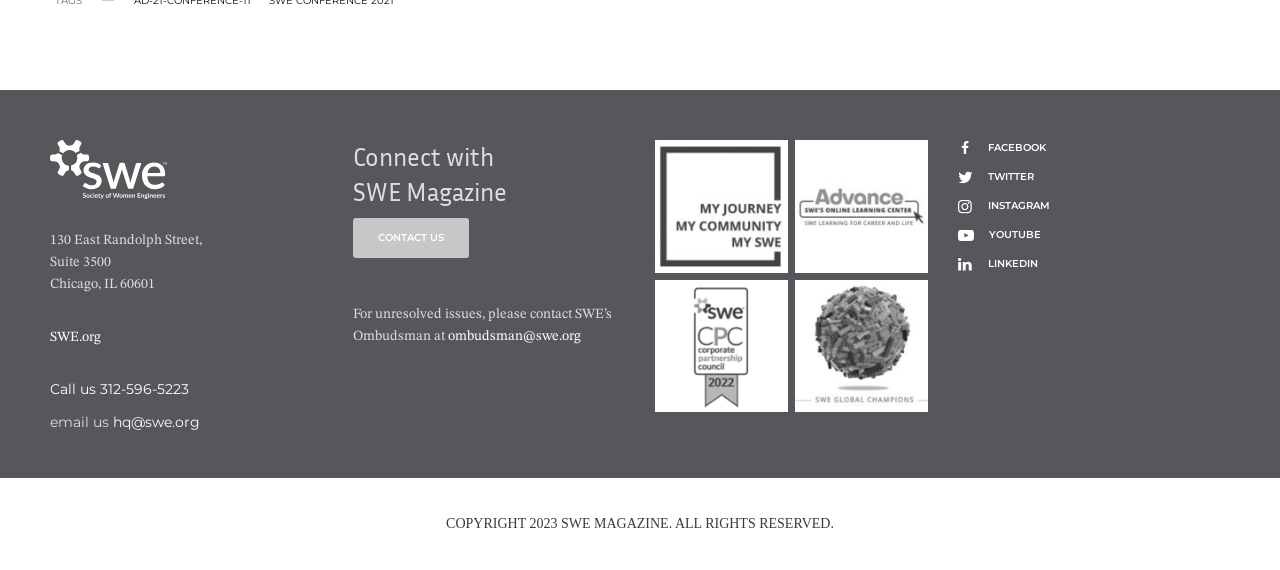Identify the bounding box coordinates of the section that should be clicked to achieve the task described: "Read the documentation".

None